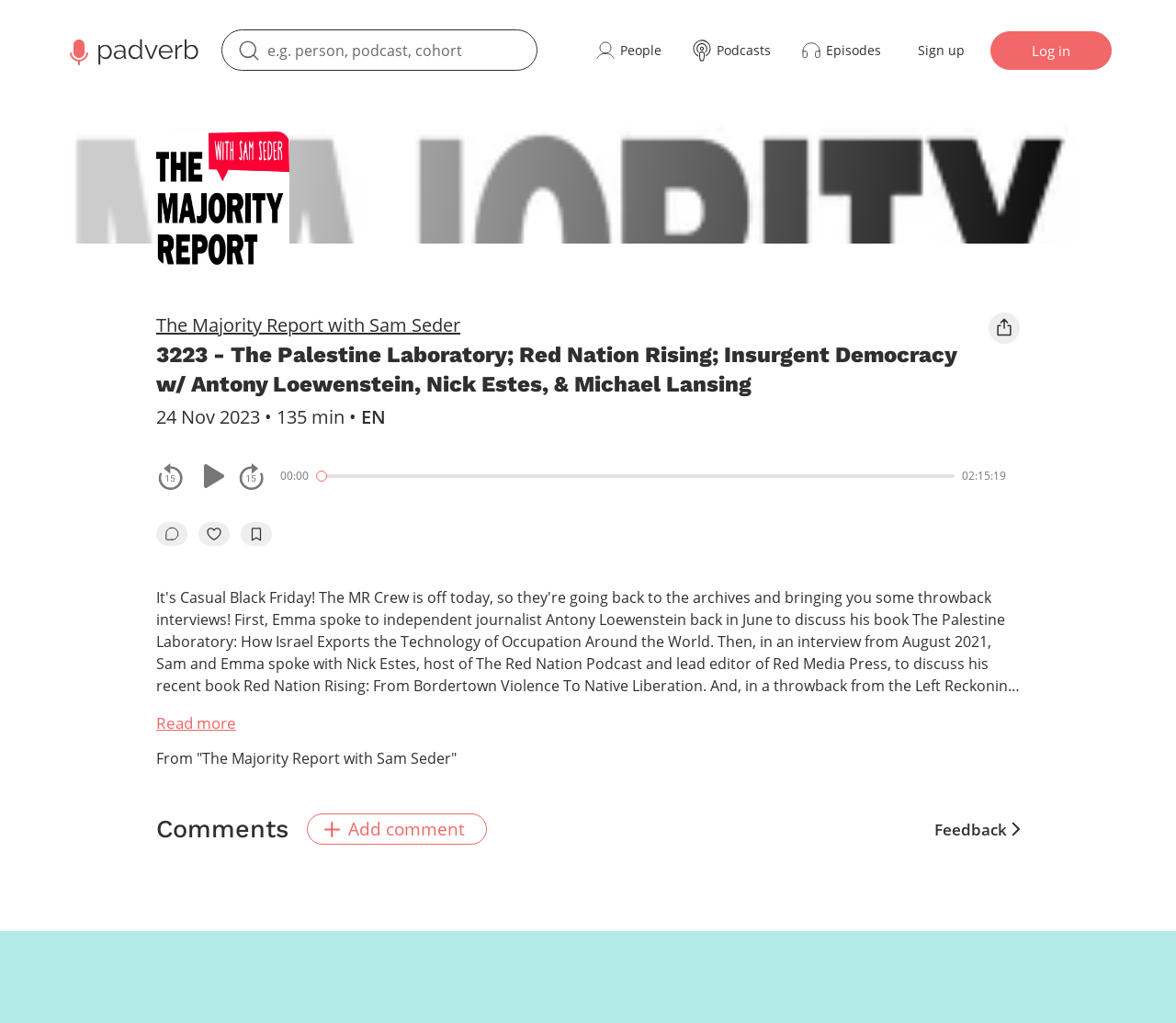What is the name of the podcast?
Answer the question based on the image using a single word or a brief phrase.

The Majority Report with Sam Seder